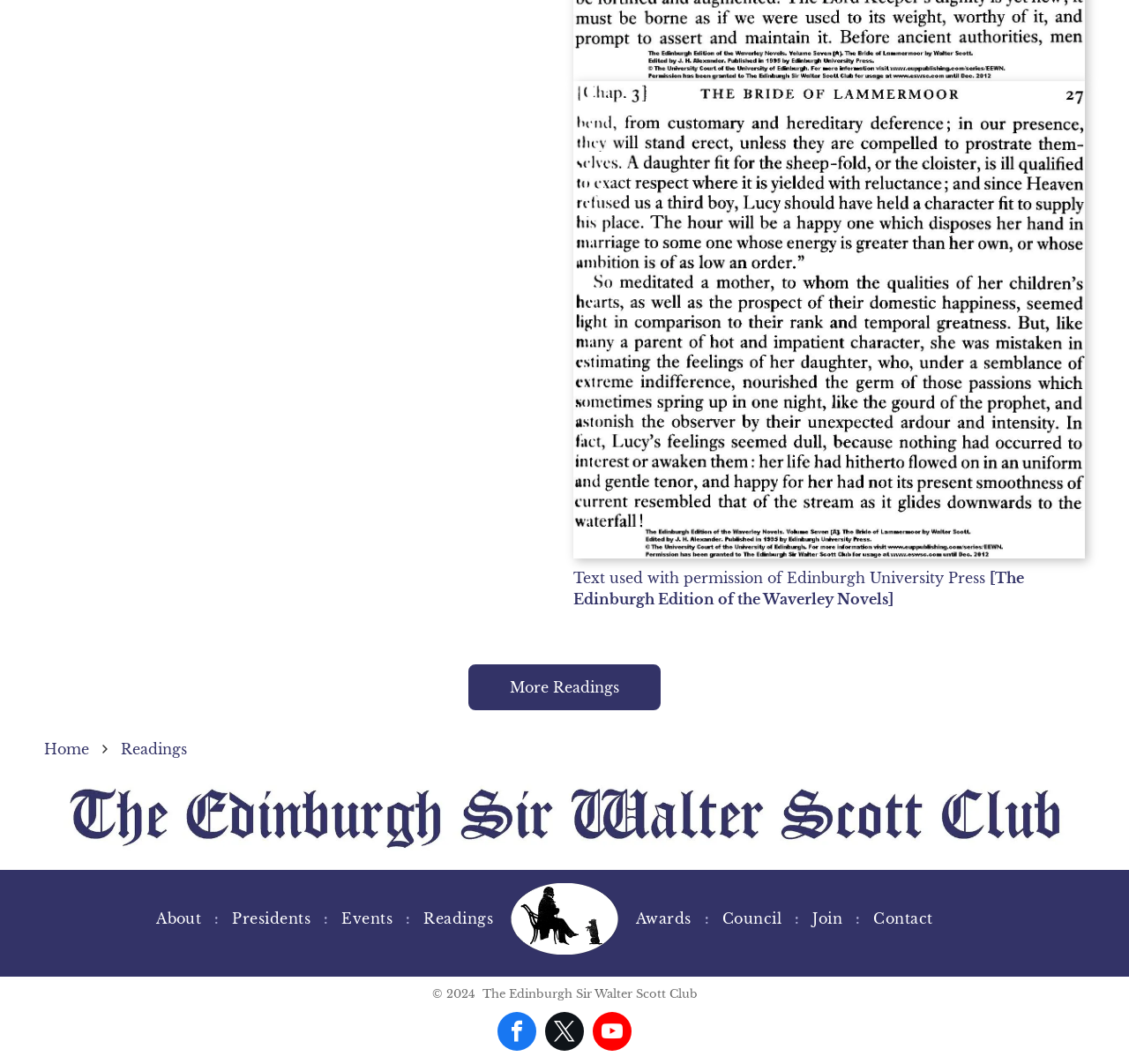Please identify the coordinates of the bounding box for the clickable region that will accomplish this instruction: "Click on the 'Home' link".

[0.039, 0.694, 0.079, 0.714]